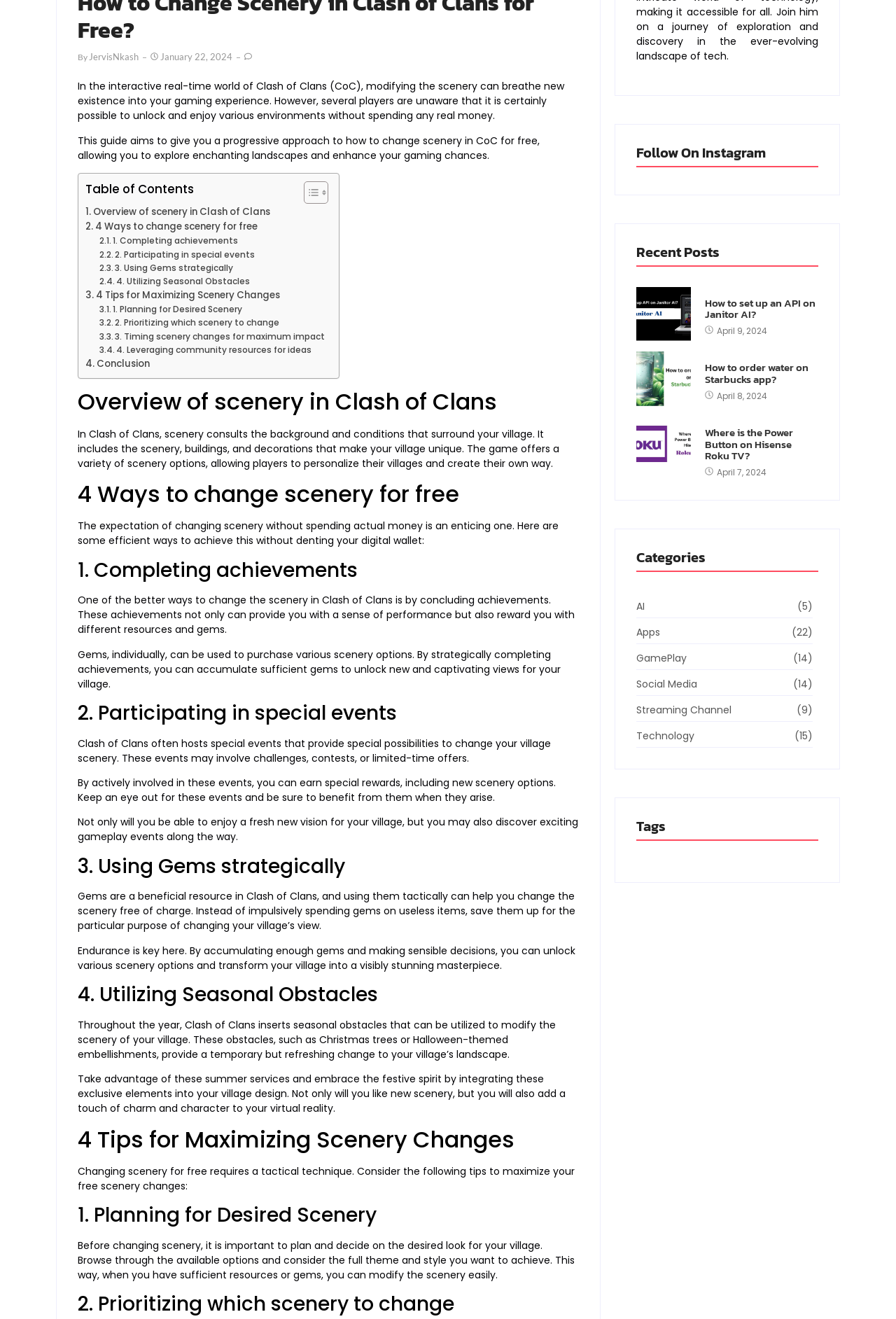Determine the bounding box coordinates for the UI element matching this description: "Apps (22)".

[0.71, 0.471, 0.907, 0.488]